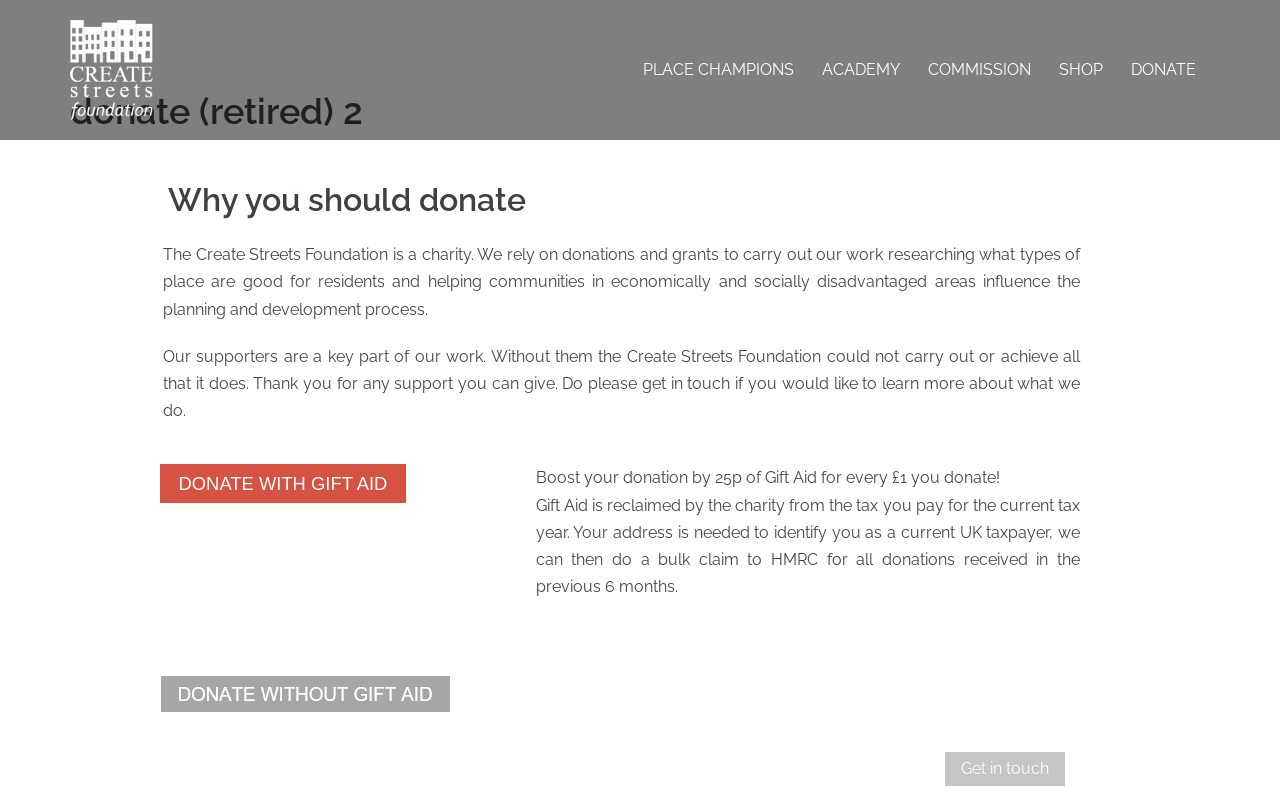What is the name of the charity?
Provide a detailed answer to the question, using the image to inform your response.

The name of the charity is mentioned in the link 'Create Streets Foundation' at the top of the page, and also in the static text 'The Create Streets Foundation is a charity...' which provides more information about the charity.